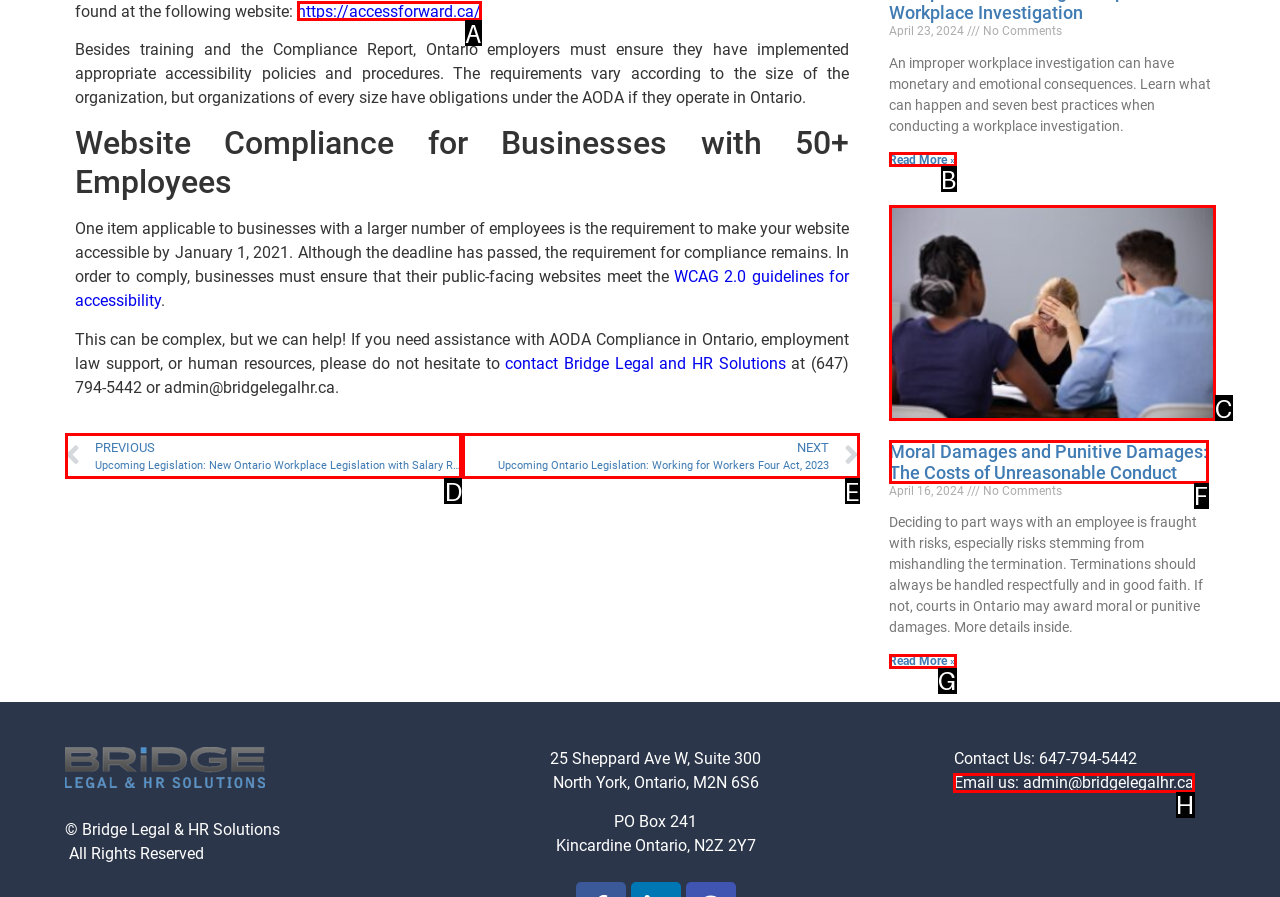Tell me which one HTML element you should click to complete the following task: Learn more about FolderShare
Answer with the option's letter from the given choices directly.

None